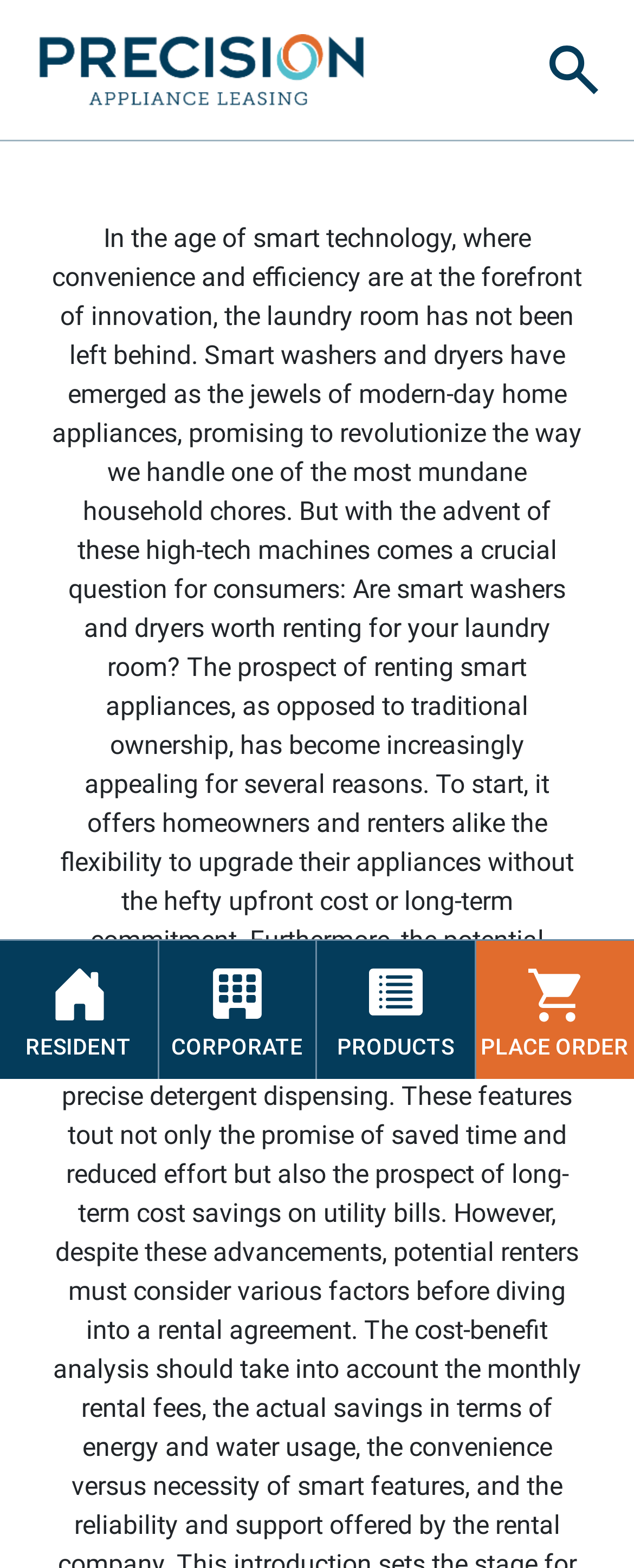What is the name of the company?
Please answer the question as detailed as possible.

I found a link with the text 'Precision' and an image with the same name. This suggests that the company name is Precision Appliance Leasing, which is also the title of the webpage.